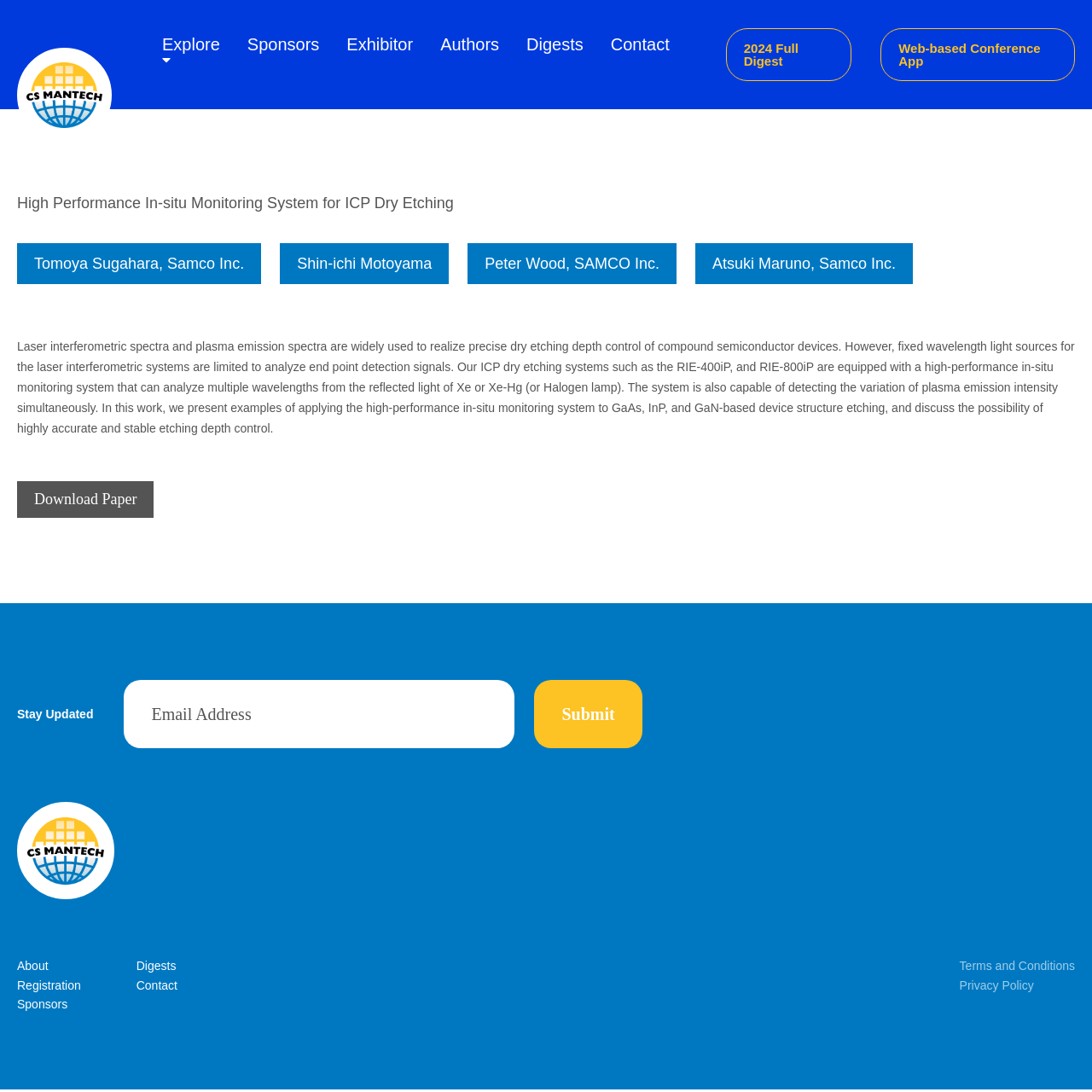Determine the bounding box coordinates of the region to click in order to accomplish the following instruction: "Click the 'Explore' link". Provide the coordinates as four float numbers between 0 and 1, specifically [left, top, right, bottom].

[0.148, 0.032, 0.201, 0.049]